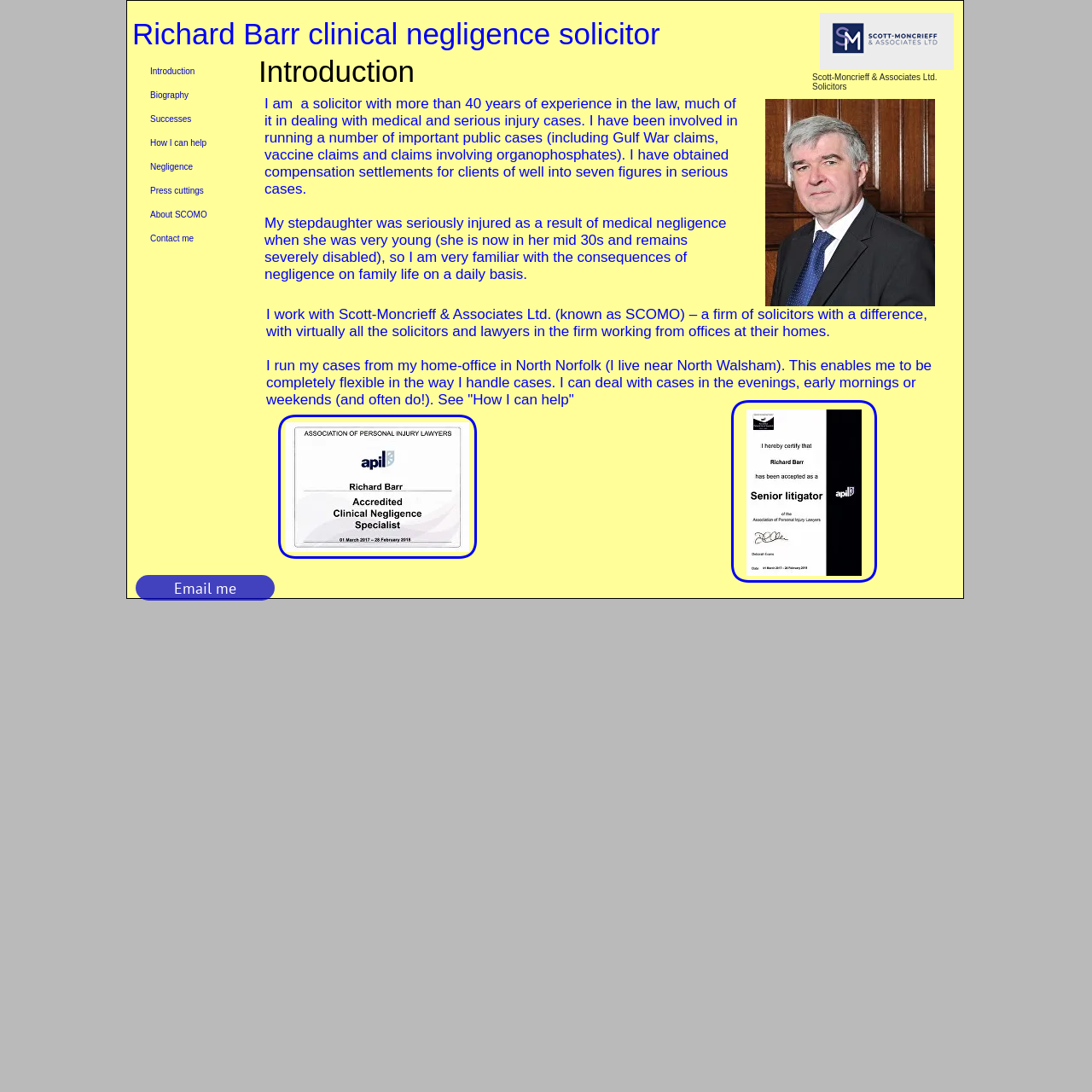What is the location of Richard Barr's home-office?
Use the image to give a comprehensive and detailed response to the question.

As mentioned on the webpage, Richard Barr runs his cases from his home-office in North Norfolk, near North Walsham, which enables him to be completely flexible in the way he handles cases.